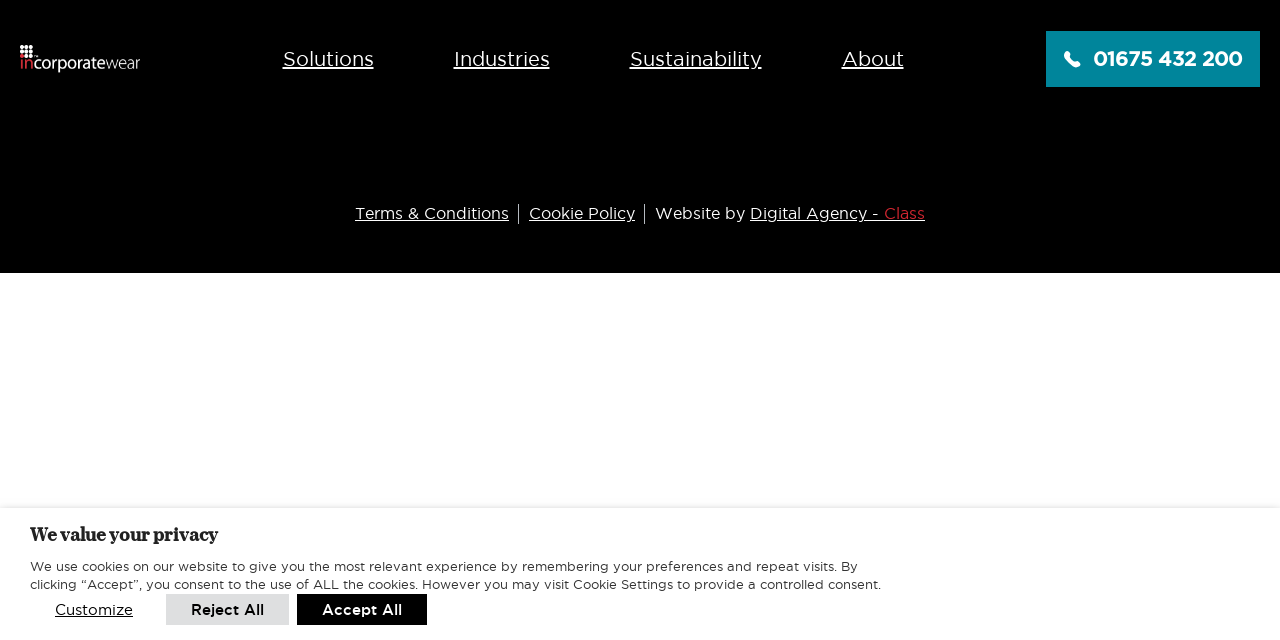Locate the bounding box coordinates of the UI element described by: "0086 18231198596". Provide the coordinates as four float numbers between 0 and 1, formatted as [left, top, right, bottom].

None